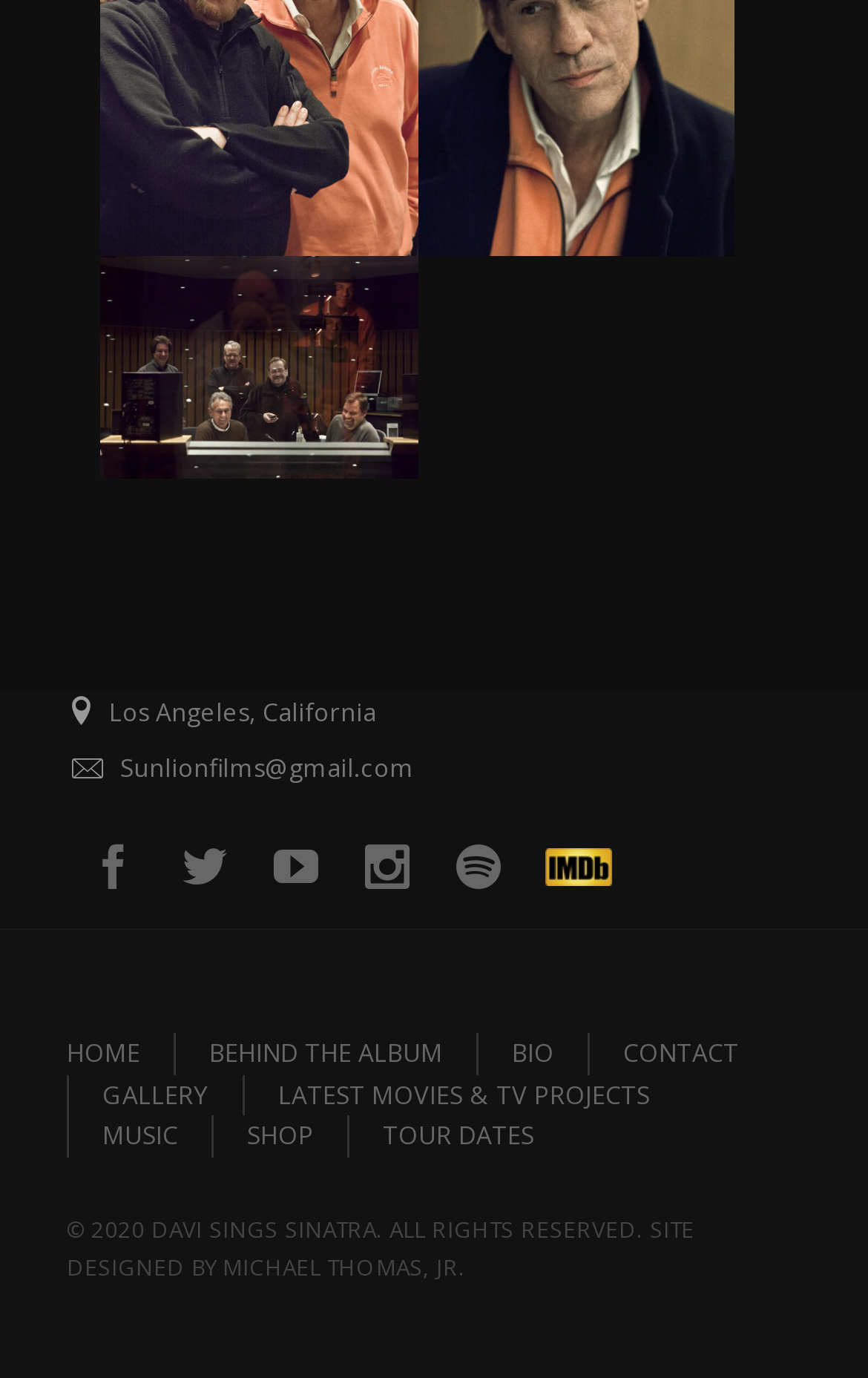Locate the bounding box coordinates of the clickable region to complete the following instruction: "click the email link."

[0.138, 0.544, 0.477, 0.568]